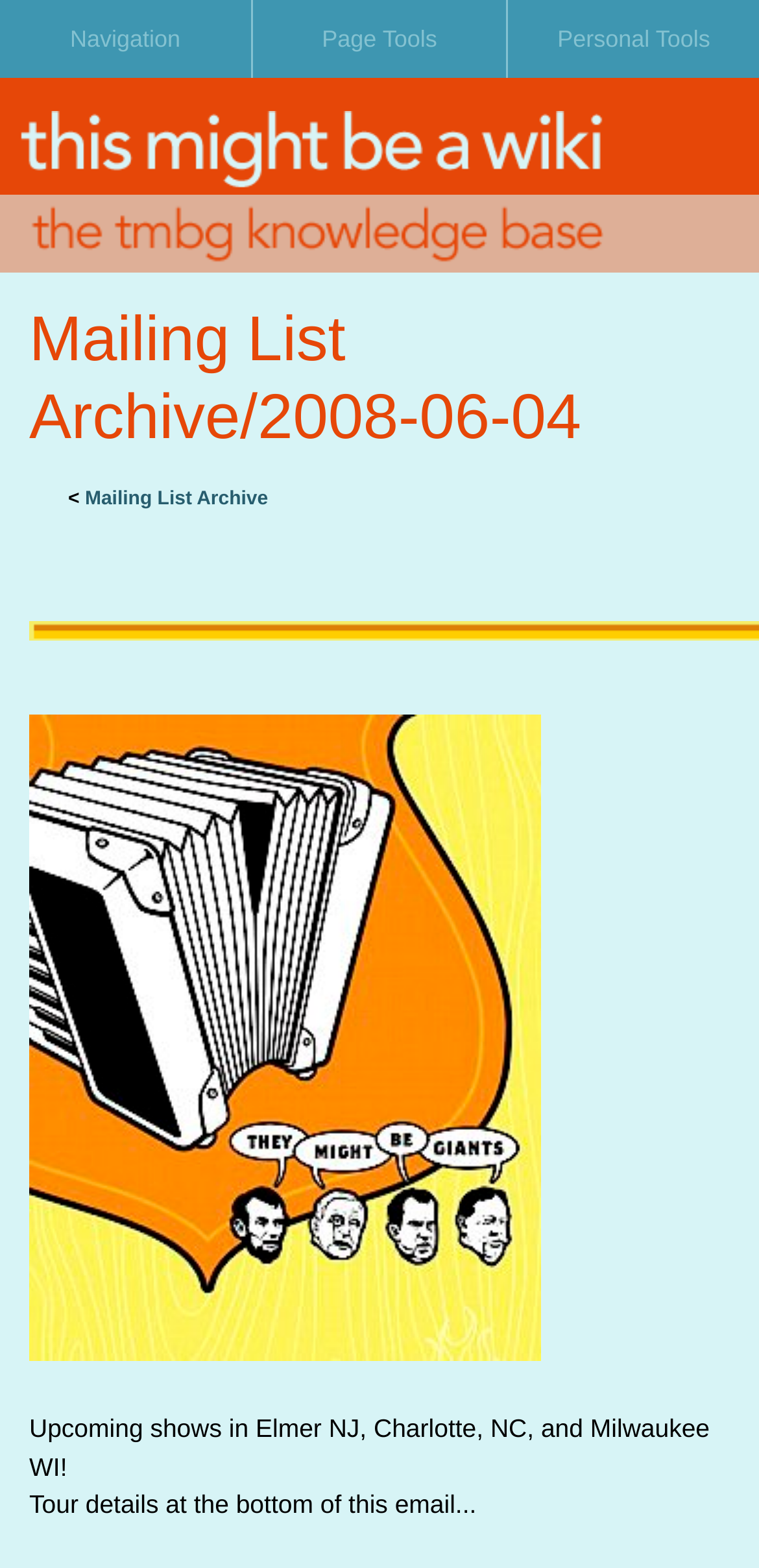Indicate the bounding box coordinates of the element that needs to be clicked to satisfy the following instruction: "Search for something". The coordinates should be four float numbers between 0 and 1, i.e., [left, top, right, bottom].

[0.0, 0.533, 0.33, 0.564]